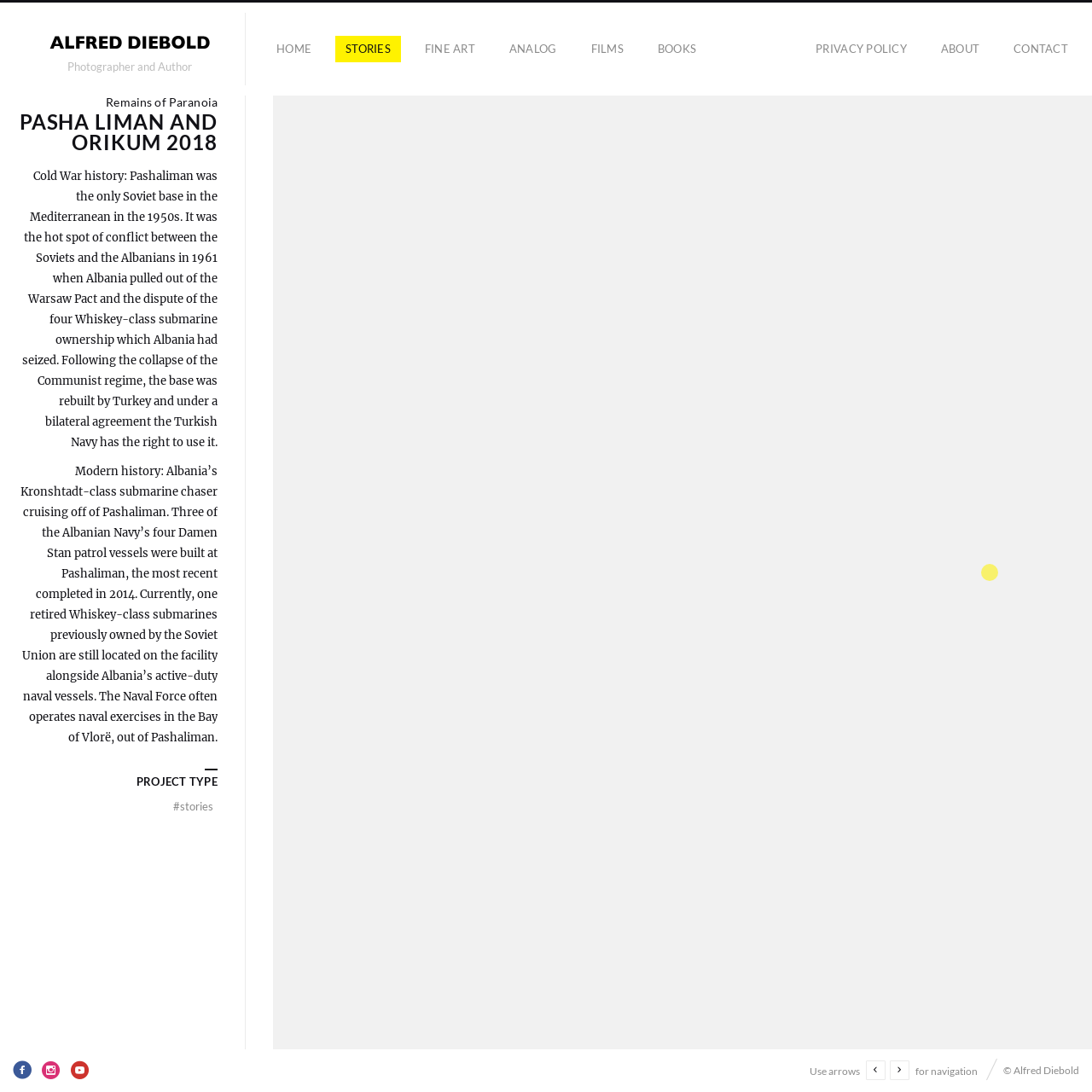Find and indicate the bounding box coordinates of the region you should select to follow the given instruction: "go to home page".

[0.244, 0.032, 0.295, 0.057]